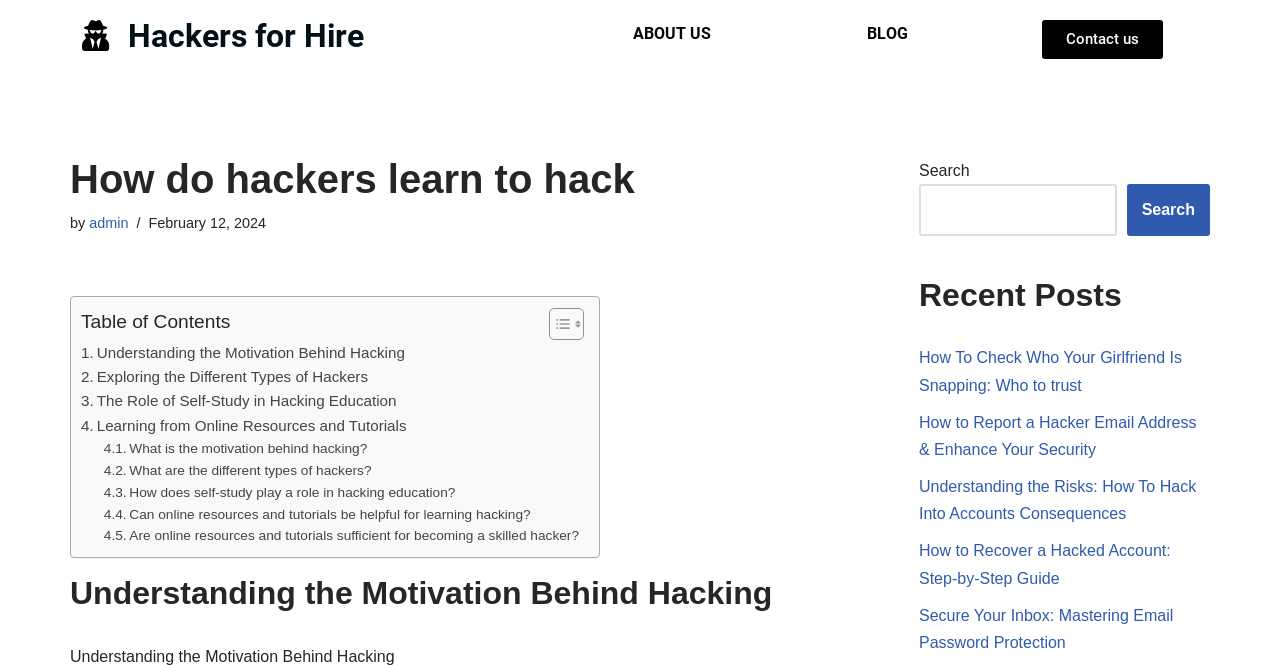What is the date of the article?
Provide a detailed and well-explained answer to the question.

The date of the article can be determined by looking at the time element with the text 'February 12, 2024' below the author's name.